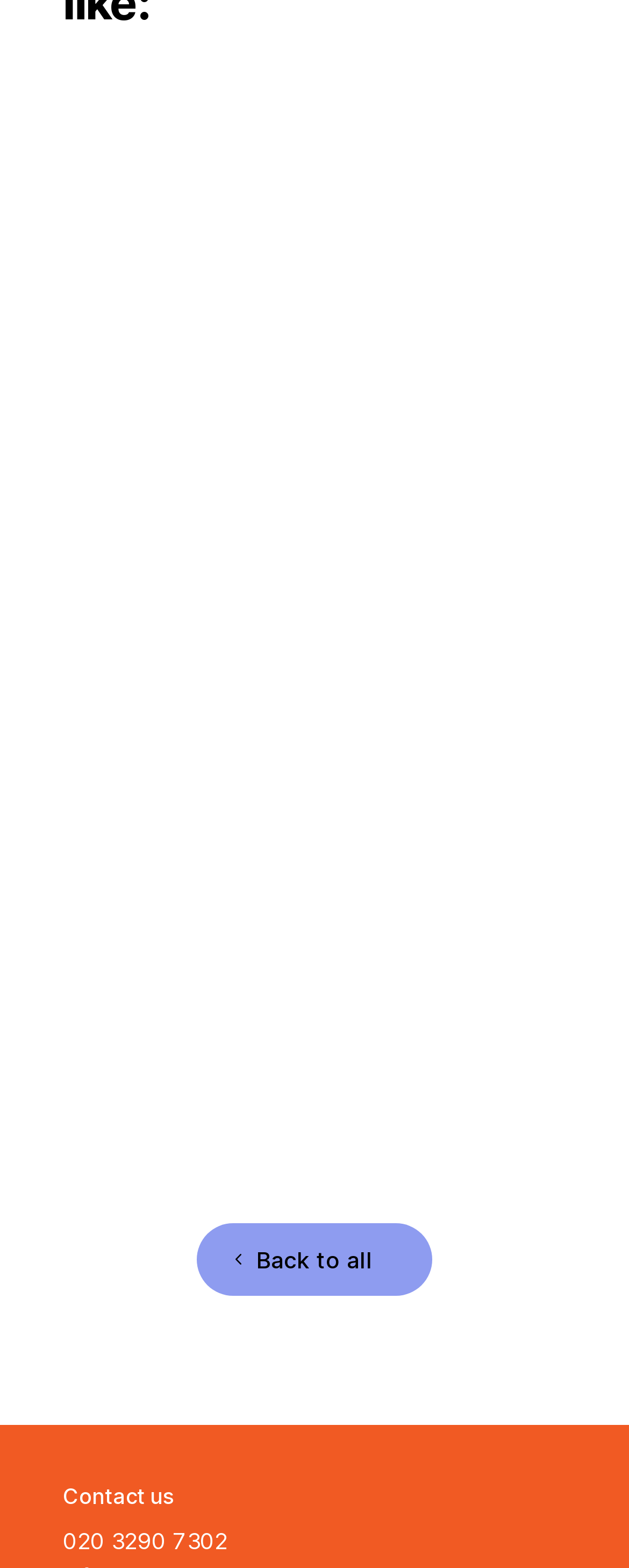How many 'read more' links are on the page?
Using the image as a reference, give a one-word or short phrase answer.

3